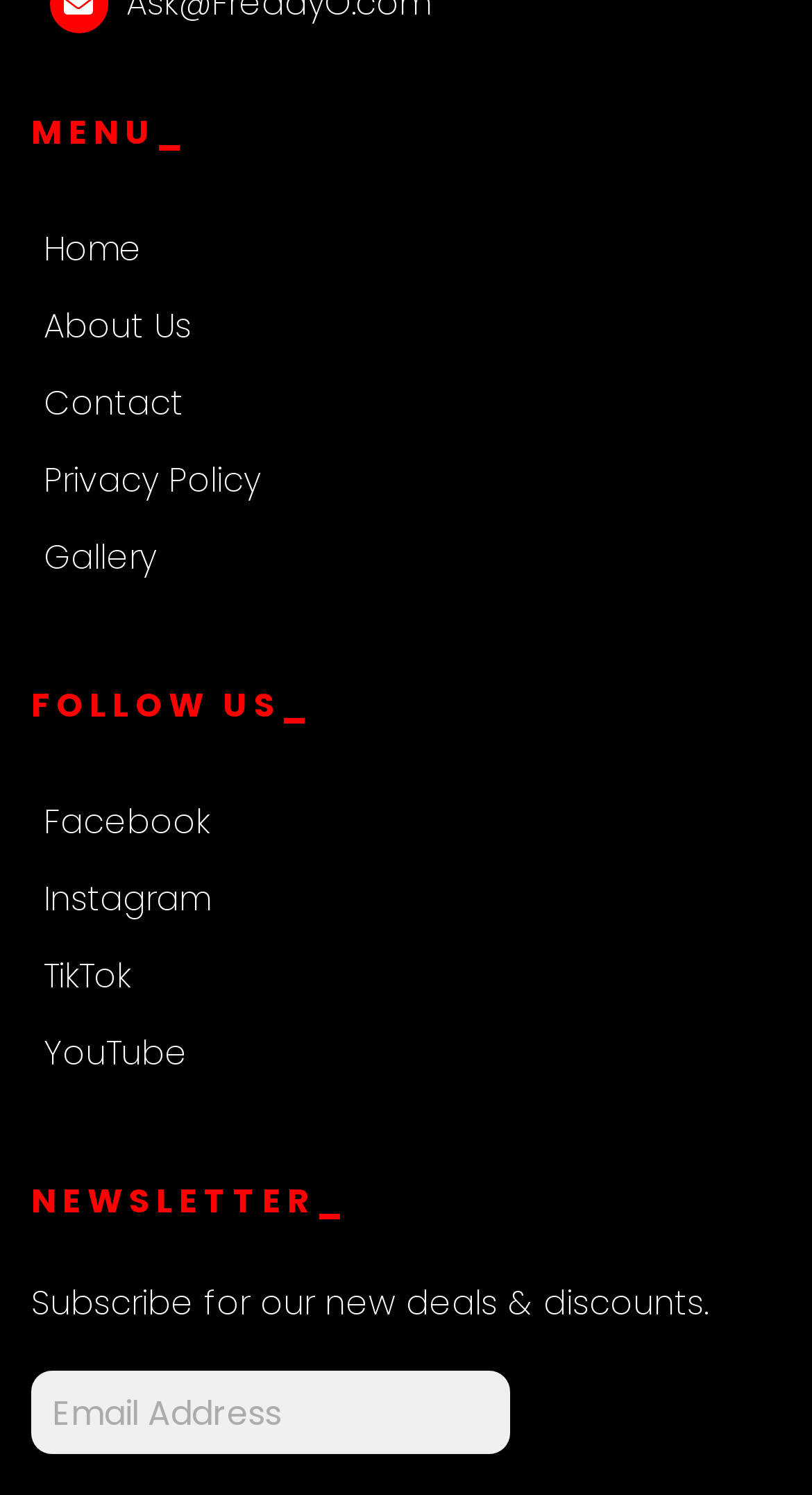Please respond to the question with a concise word or phrase:
What is the last menu item?

Gallery